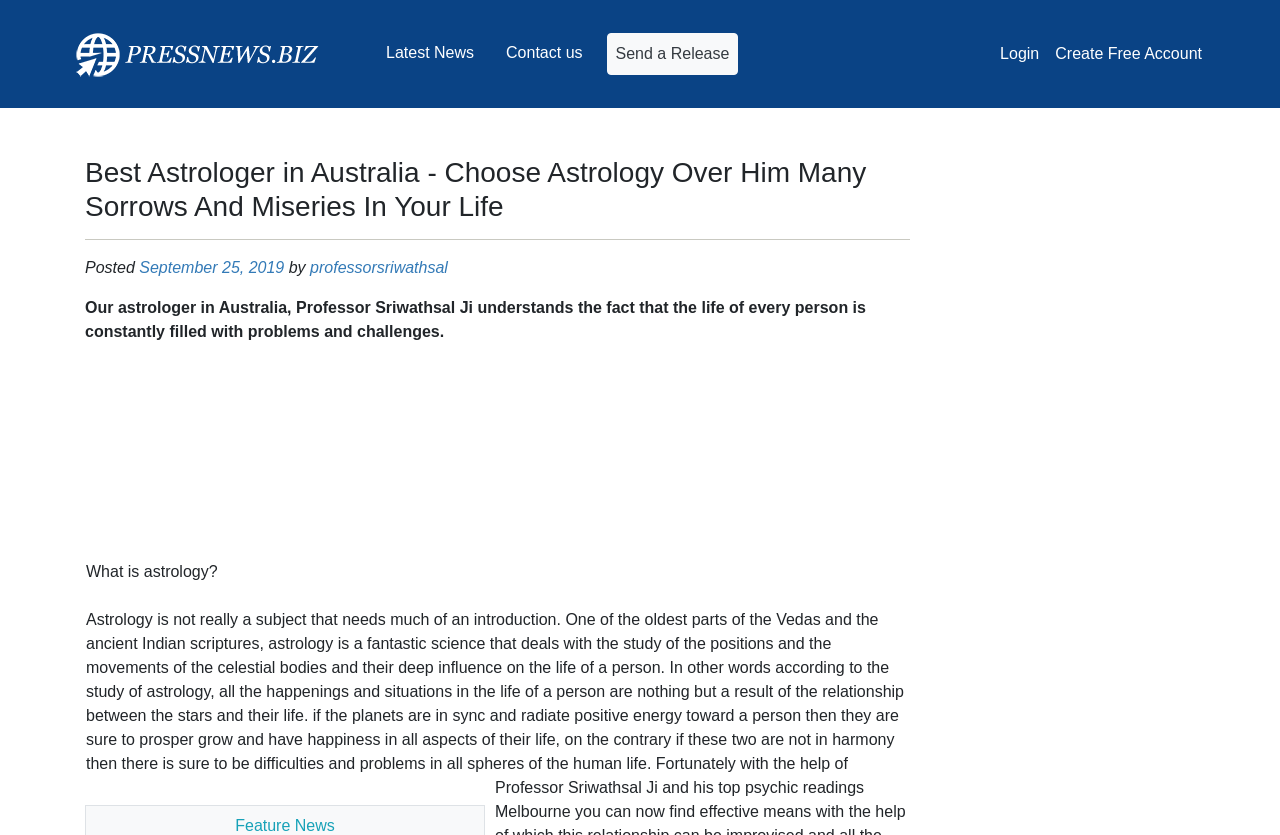Determine the bounding box coordinates for the area that needs to be clicked to fulfill this task: "create a free account". The coordinates must be given as four float numbers between 0 and 1, i.e., [left, top, right, bottom].

[0.818, 0.041, 0.945, 0.089]